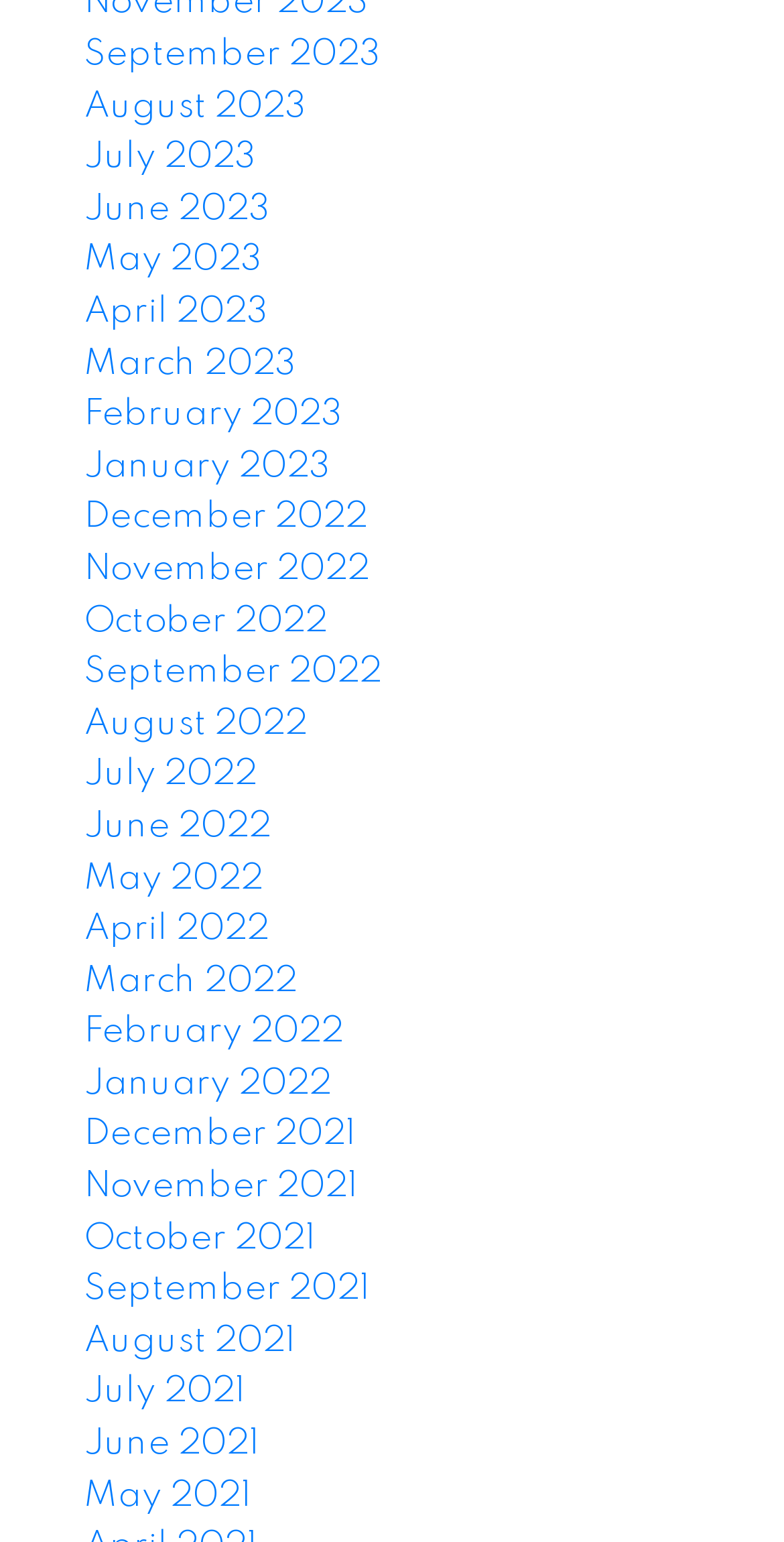Answer the question below using just one word or a short phrase: 
How many months are listed in 2022?

12